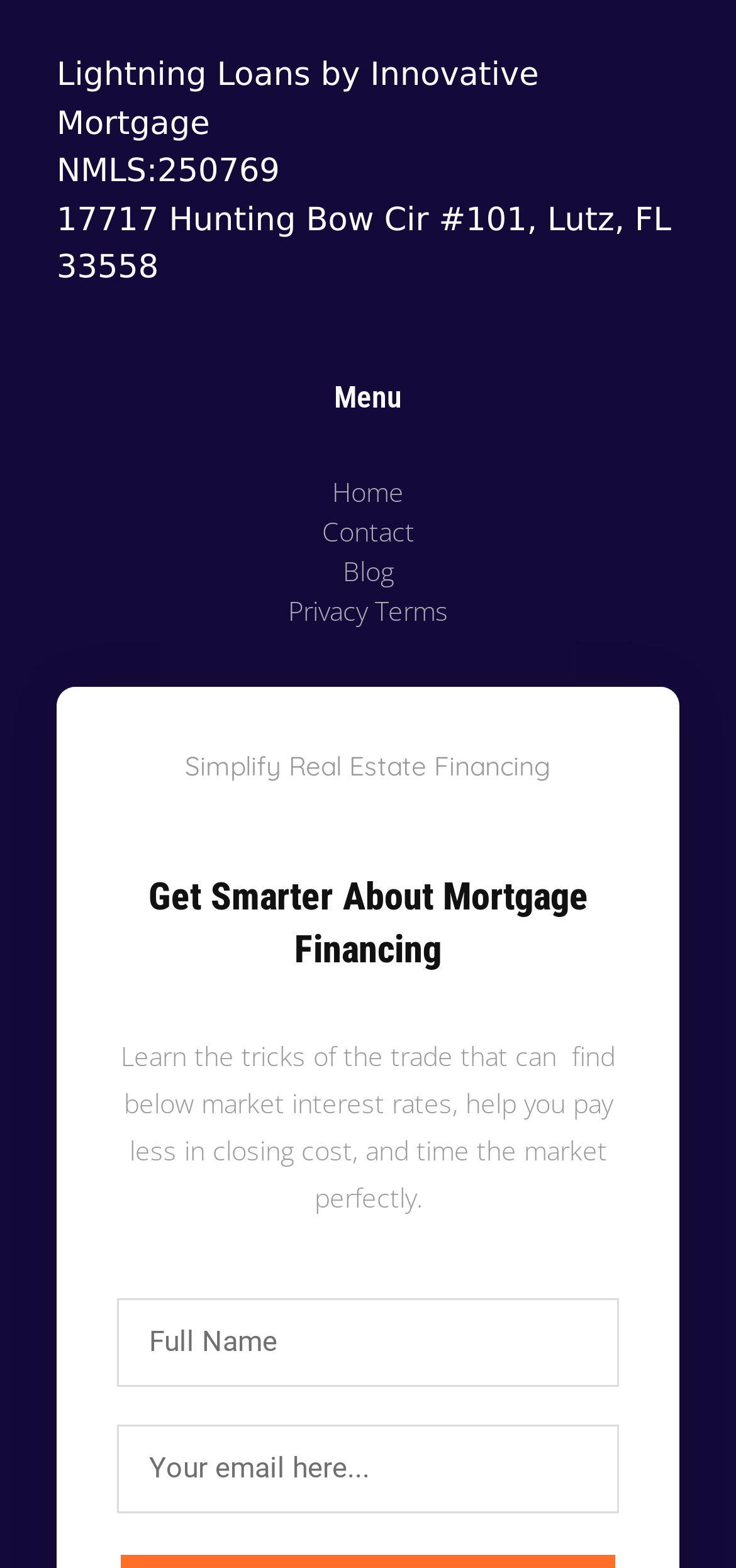Please determine the bounding box coordinates, formatted as (top-left x, top-left y, bottom-right x, bottom-right y), with all values as floating point numbers between 0 and 1. Identify the bounding box of the region described as: Blog

[0.077, 0.352, 0.923, 0.377]